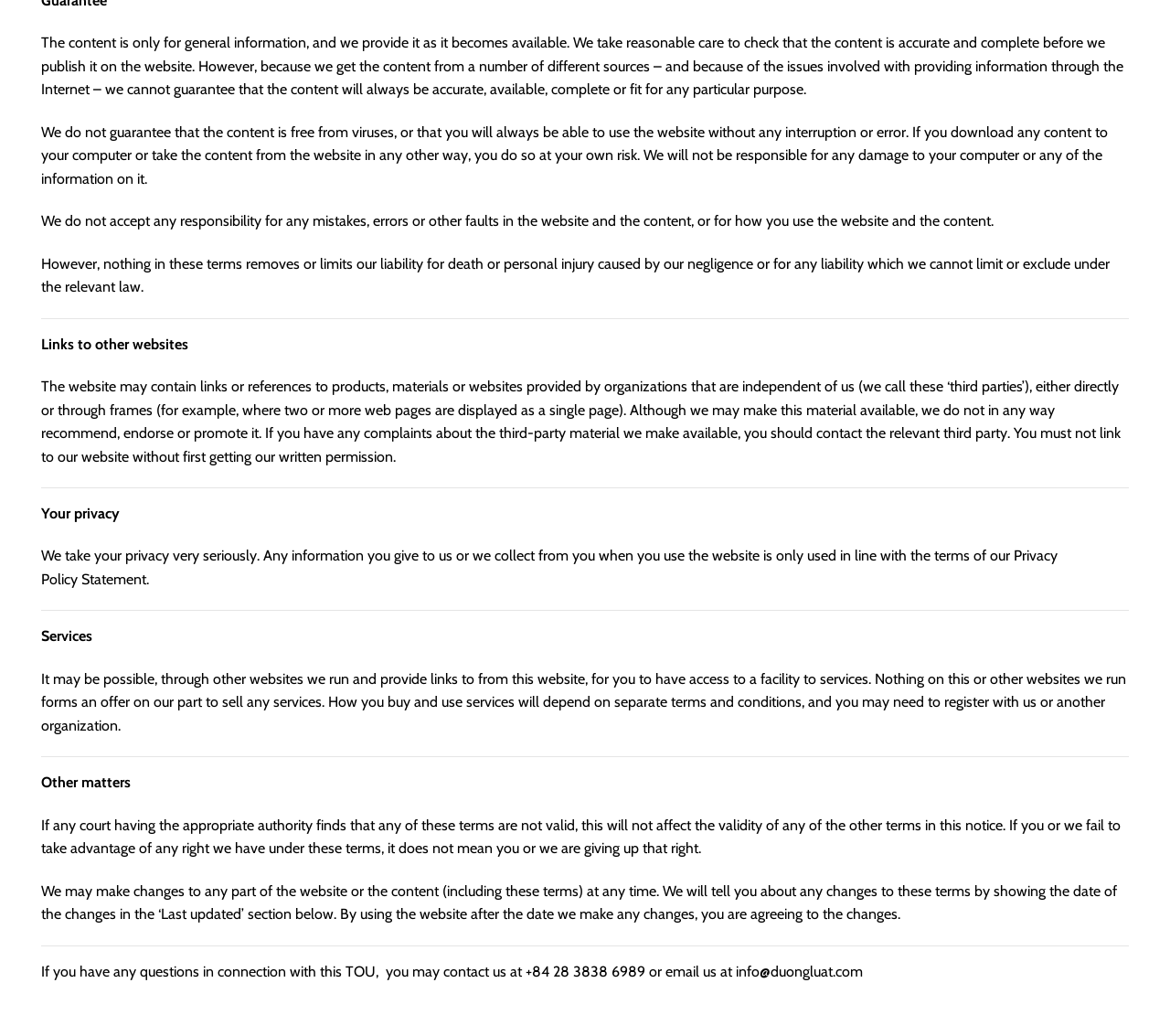Extract the bounding box for the UI element that matches this description: "info@duongluat.com".

[0.629, 0.929, 0.738, 0.946]